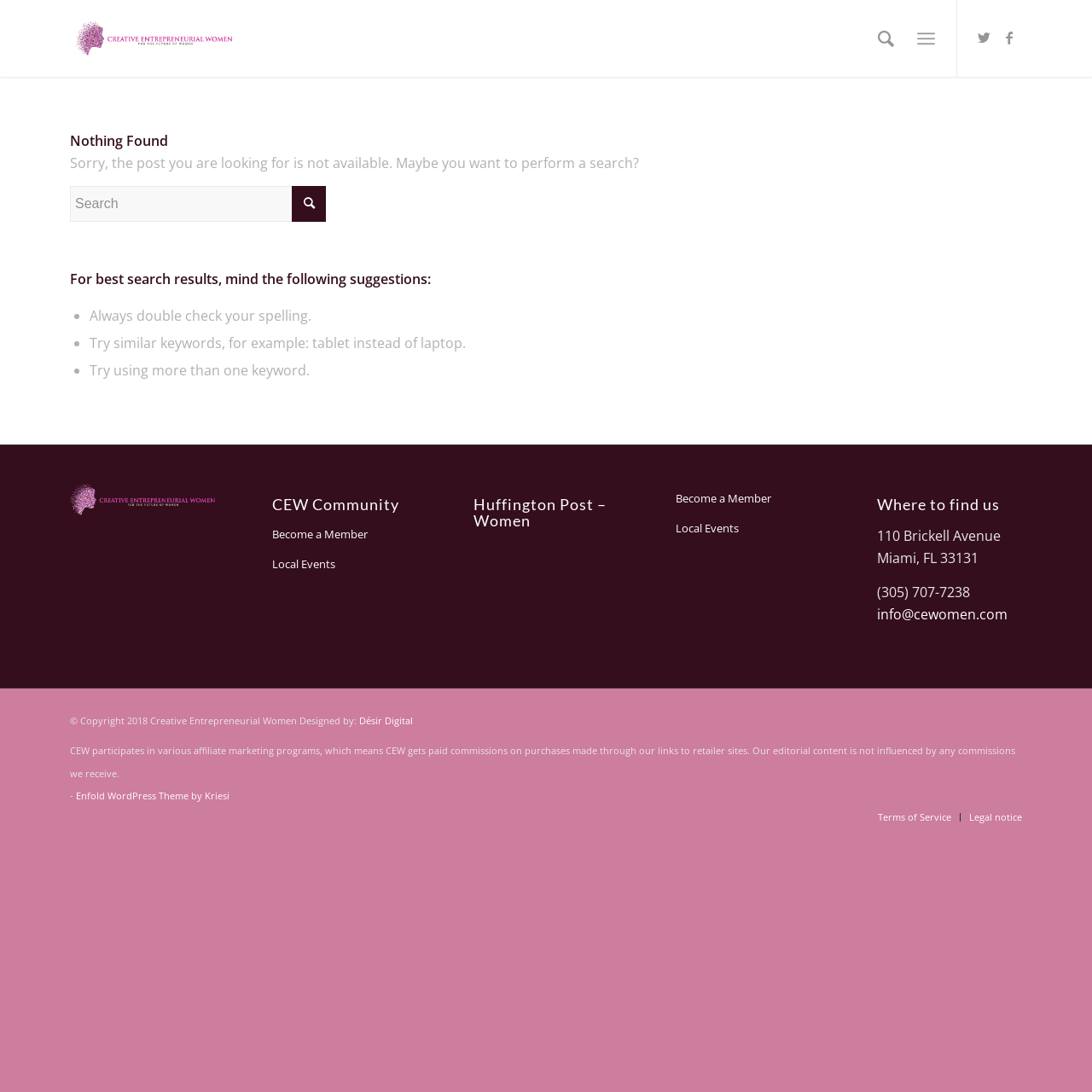Identify the bounding box for the UI element described as: "Terms of Service". The coordinates should be four float numbers between 0 and 1, i.e., [left, top, right, bottom].

[0.804, 0.742, 0.871, 0.754]